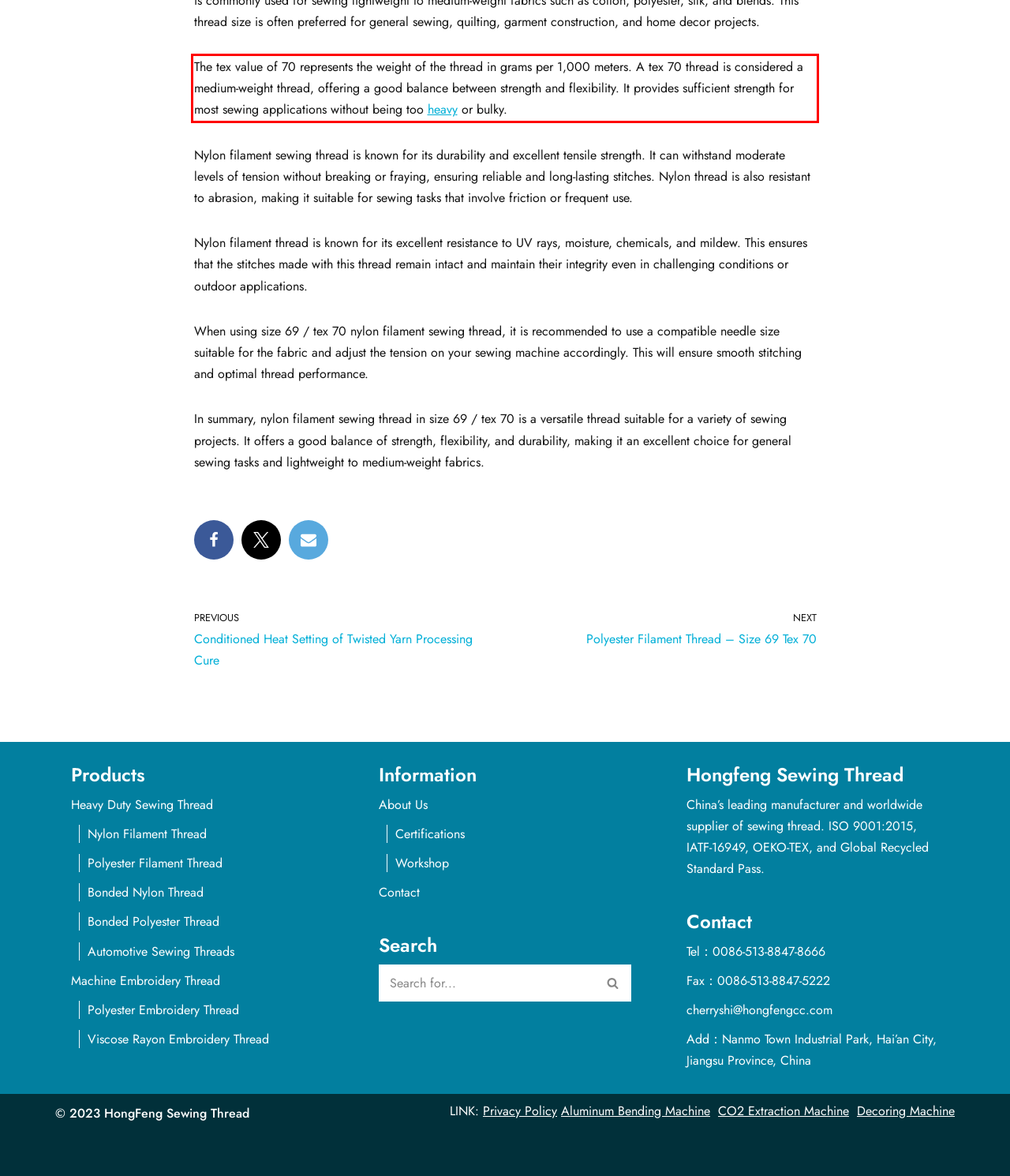Please perform OCR on the text within the red rectangle in the webpage screenshot and return the text content.

The tex value of 70 represents the weight of the thread in grams per 1,000 meters. A tex 70 thread is considered a medium-weight thread, offering a good balance between strength and flexibility. It provides sufficient strength for most sewing applications without being too heavy or bulky.